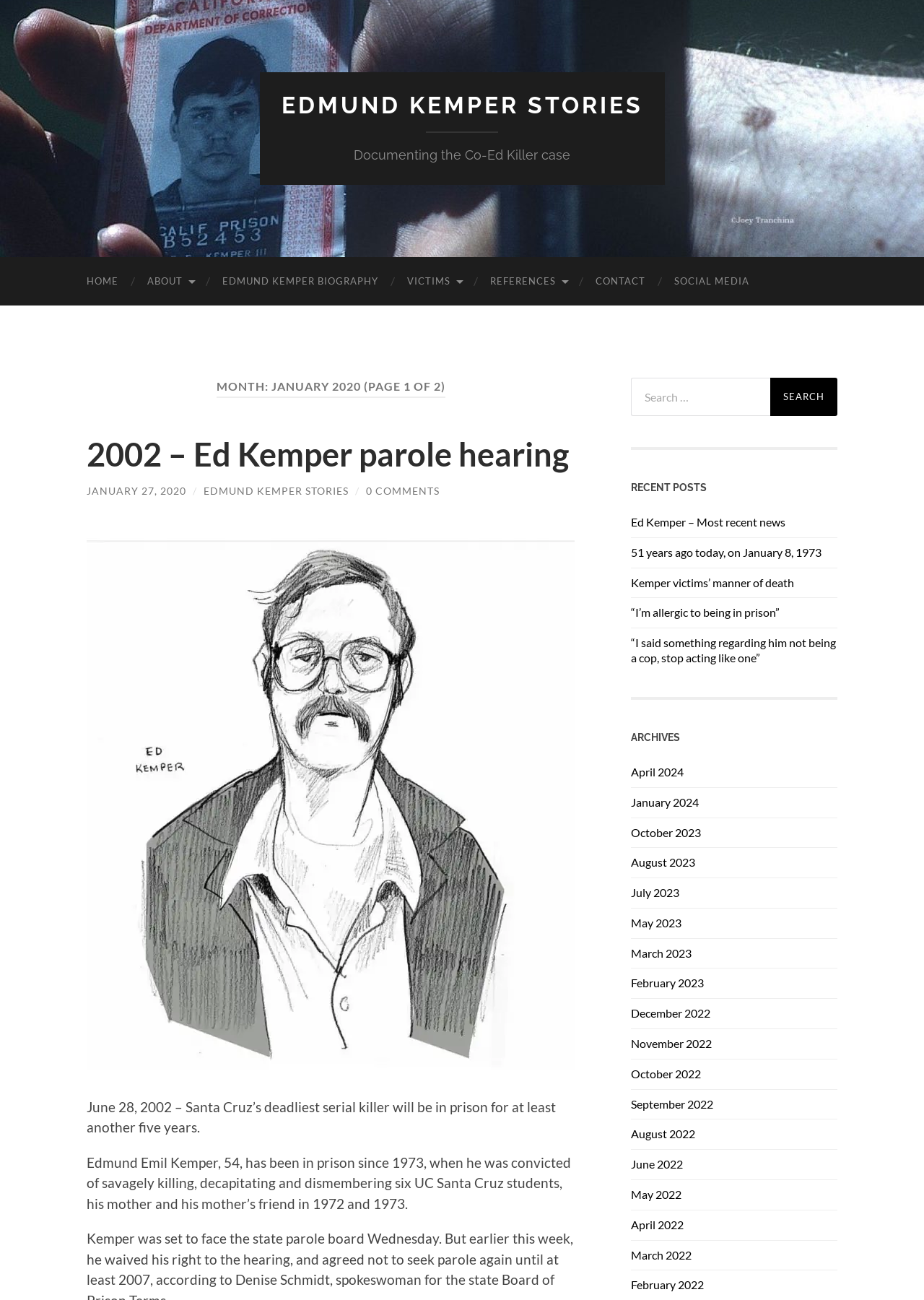How many archives are listed on this webpage?
Using the image, give a concise answer in the form of a single word or short phrase.

17